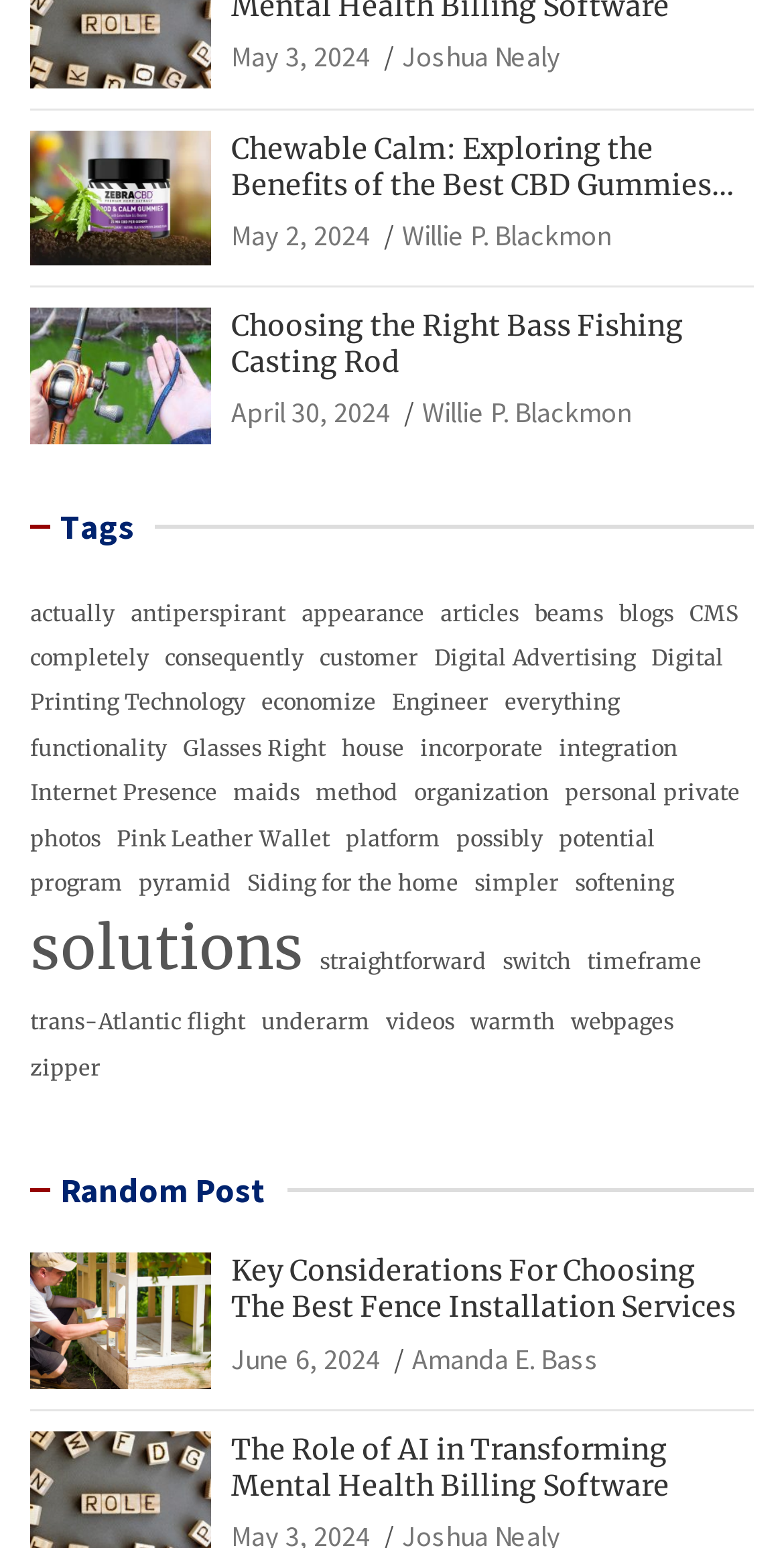Give a one-word or short phrase answer to the question: 
How many tags are listed on the webpage?

30